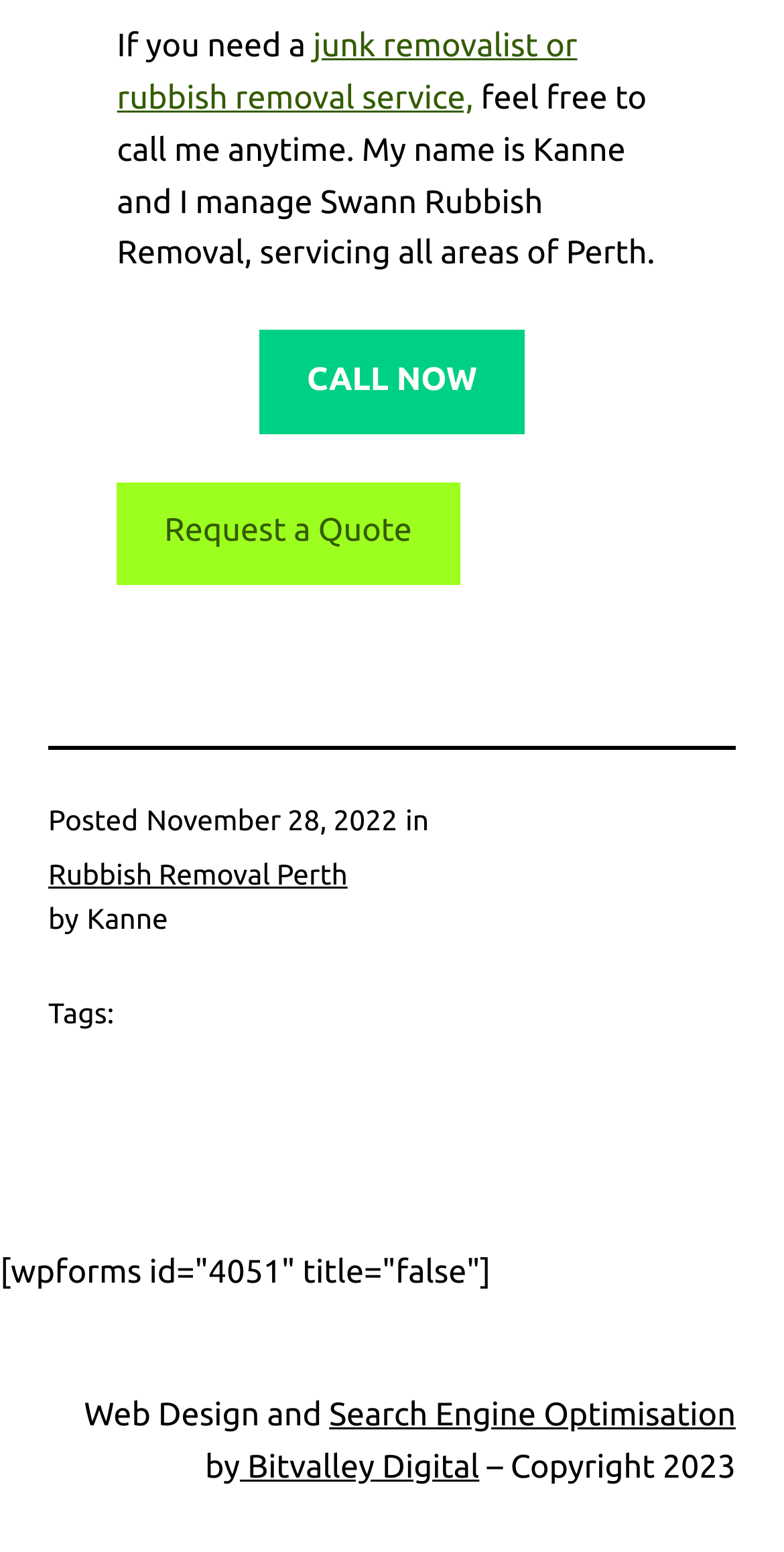Please find the bounding box coordinates in the format (top-left x, top-left y, bottom-right x, bottom-right y) for the given element description. Ensure the coordinates are floating point numbers between 0 and 1. Description: Search Engine Optimisation

[0.42, 0.9, 0.938, 0.924]